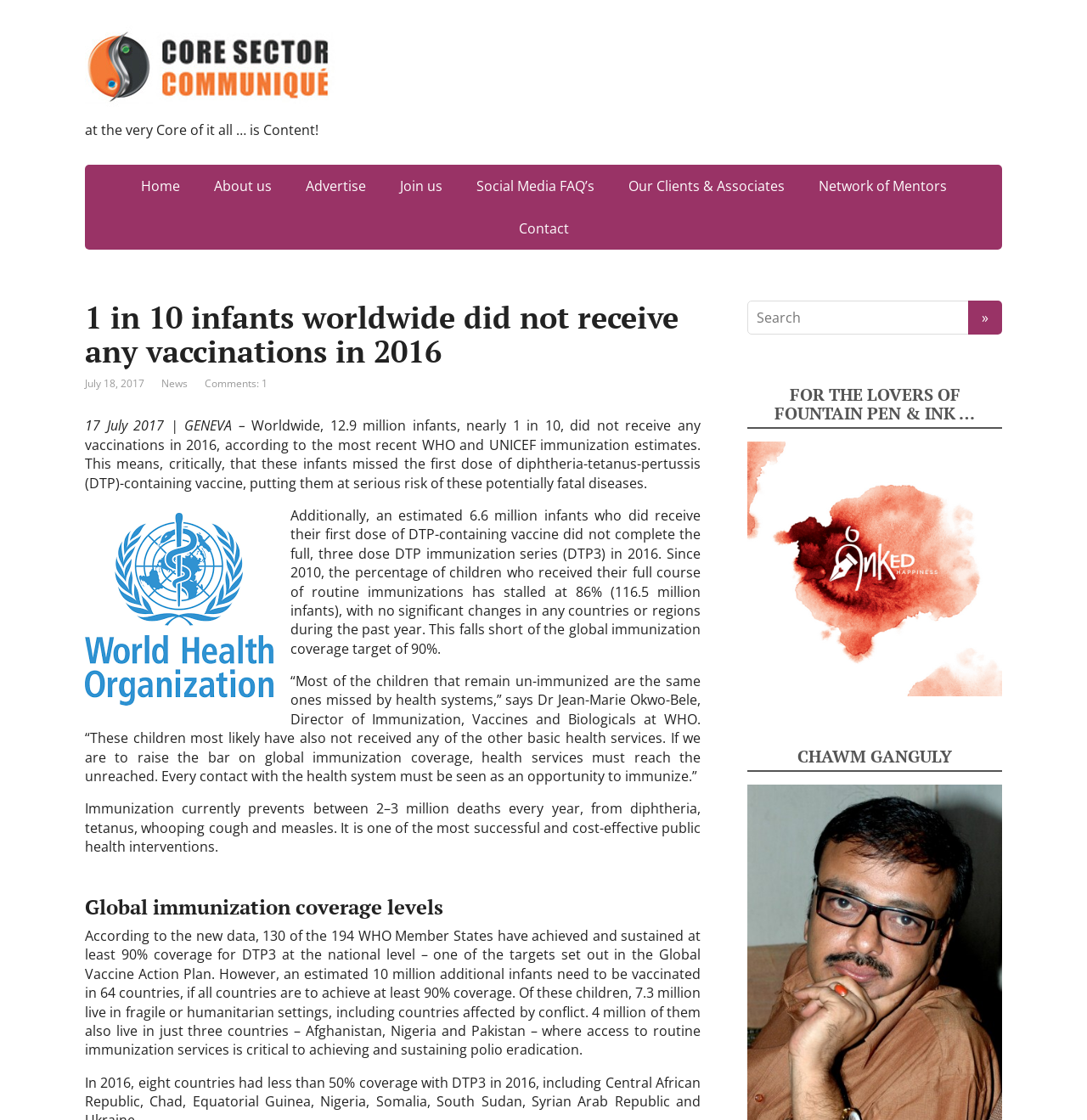Identify the bounding box coordinates for the UI element described as follows: "Network of Mentors". Ensure the coordinates are four float numbers between 0 and 1, formatted as [left, top, right, bottom].

[0.739, 0.147, 0.885, 0.185]